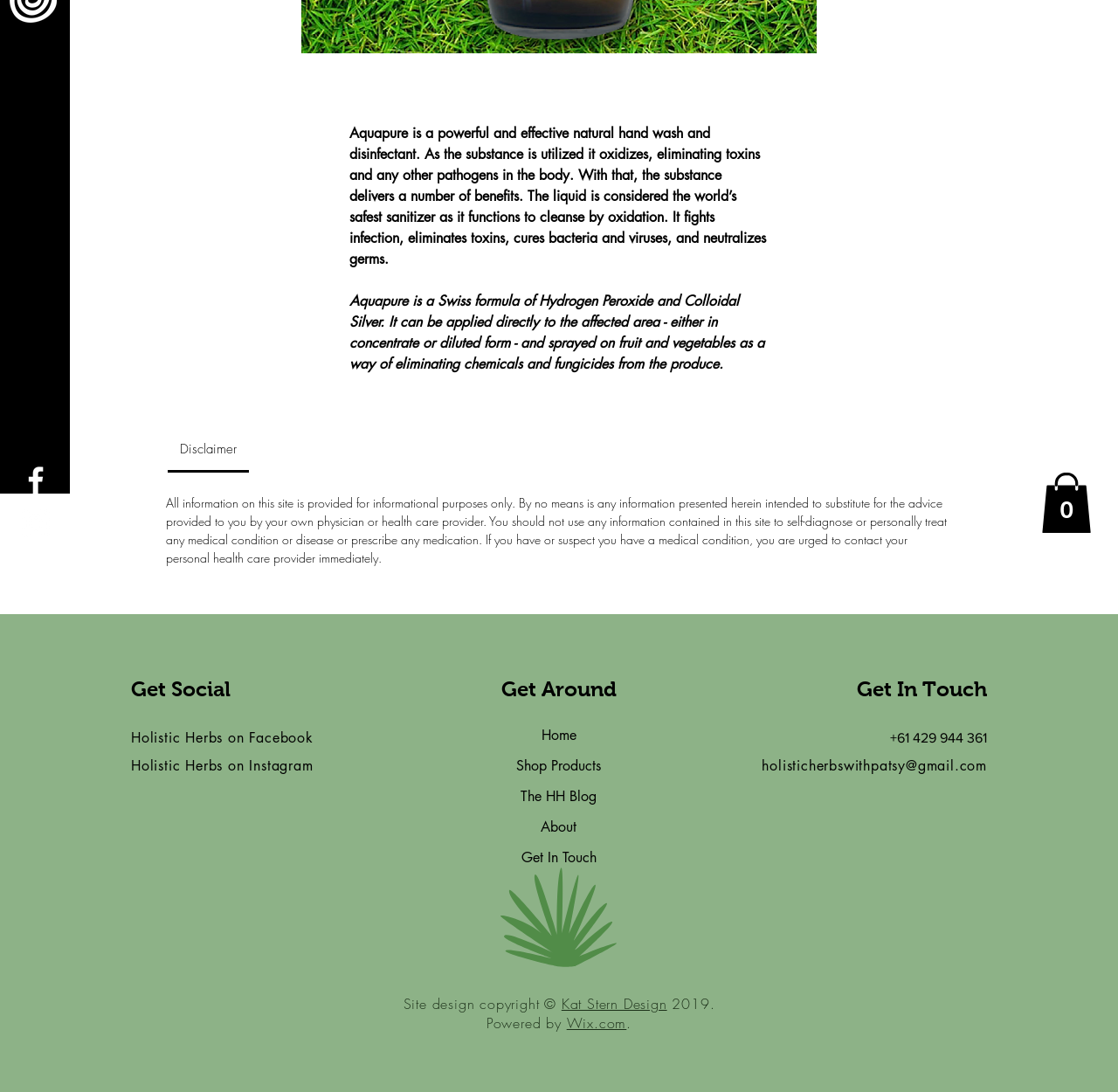Find the bounding box coordinates corresponding to the UI element with the description: "Shop Products". The coordinates should be formatted as [left, top, right, bottom], with values as floats between 0 and 1.

[0.438, 0.687, 0.561, 0.715]